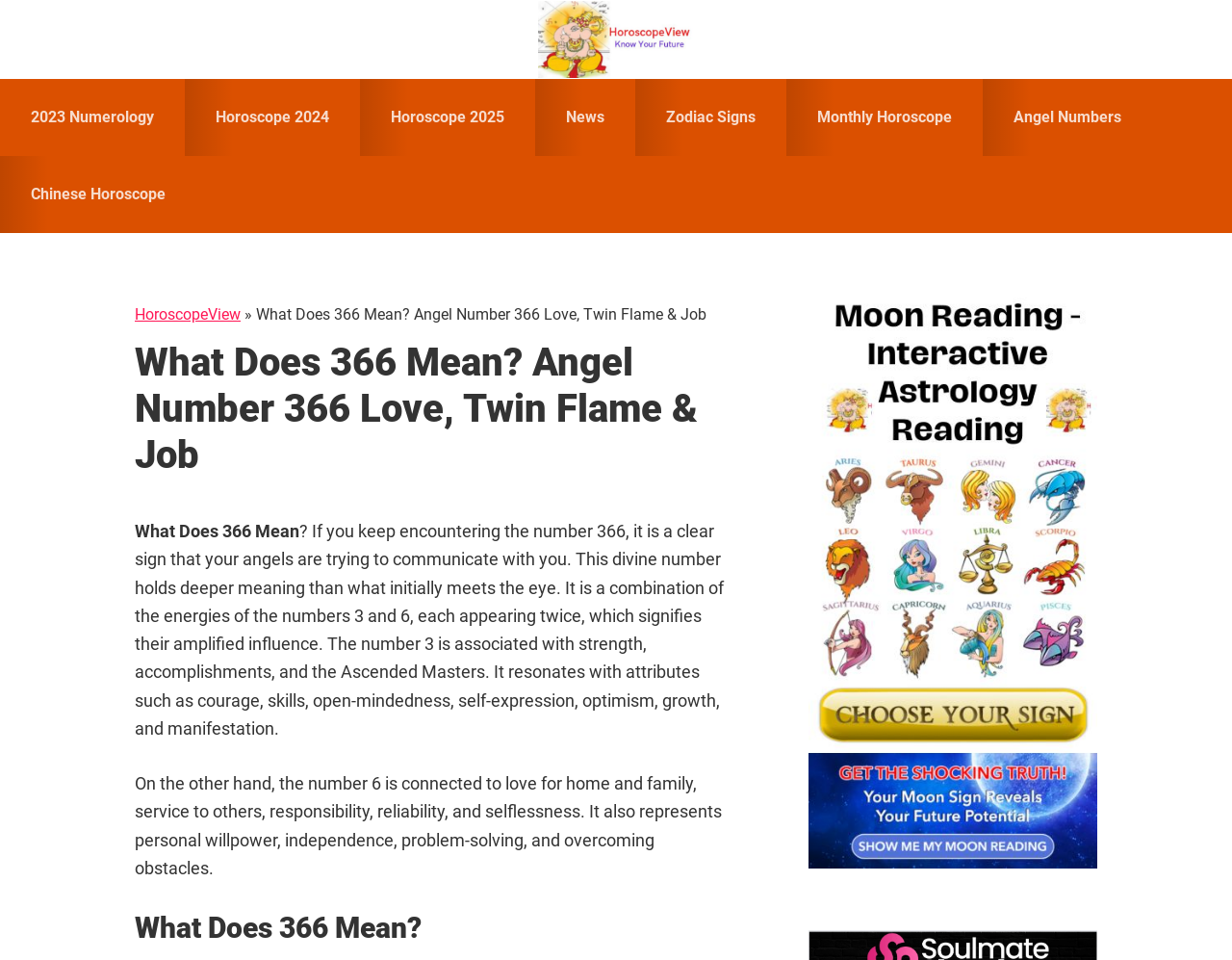Show the bounding box coordinates for the HTML element as described: "Horoscope 2025".

[0.292, 0.082, 0.434, 0.162]